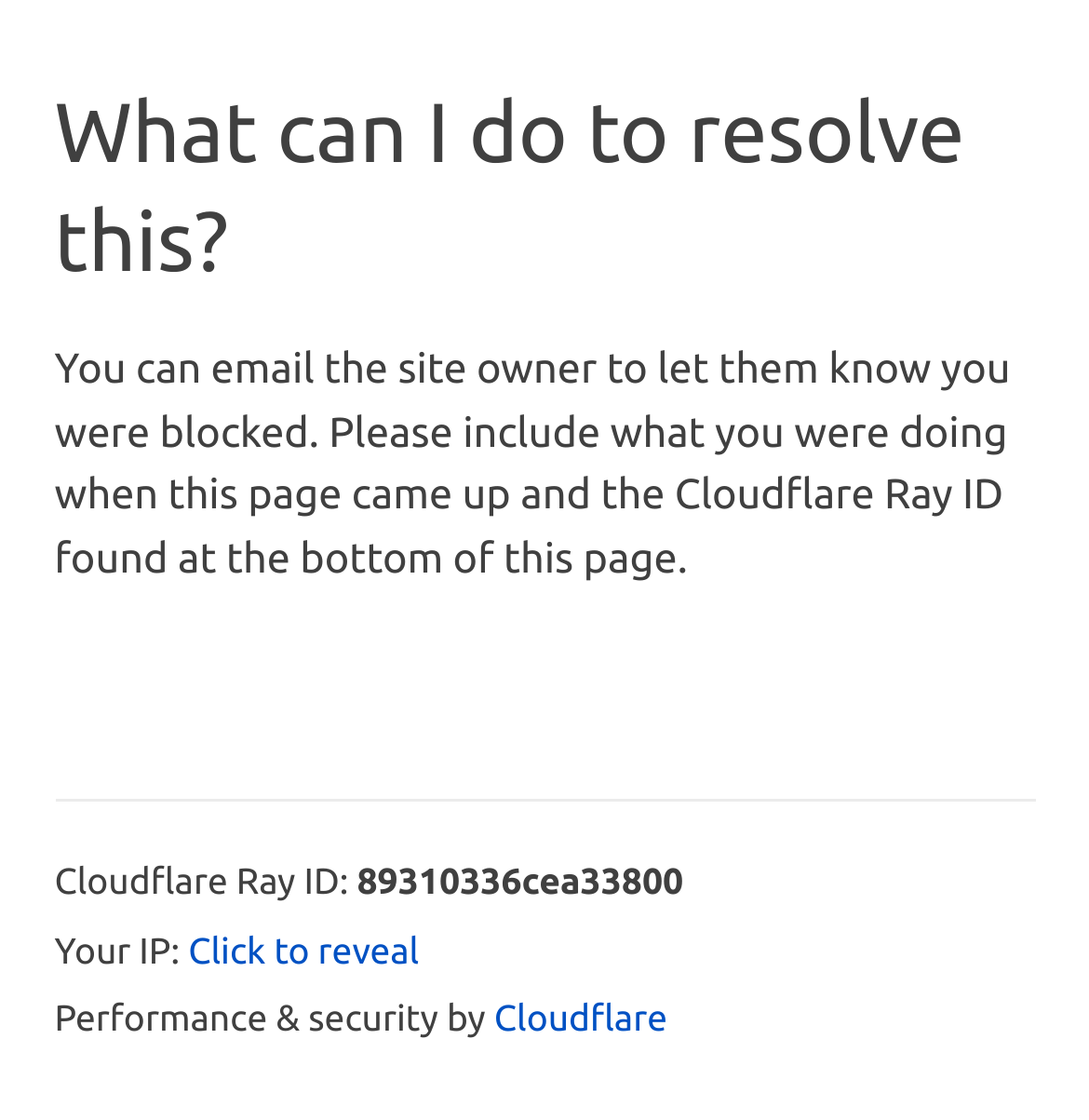What is the purpose of the email to the site owner?
Answer the question with a detailed explanation, including all necessary information.

The purpose of the email to the site owner is to report being blocked, as indicated by the text 'You can email the site owner to let them know you were blocked.'